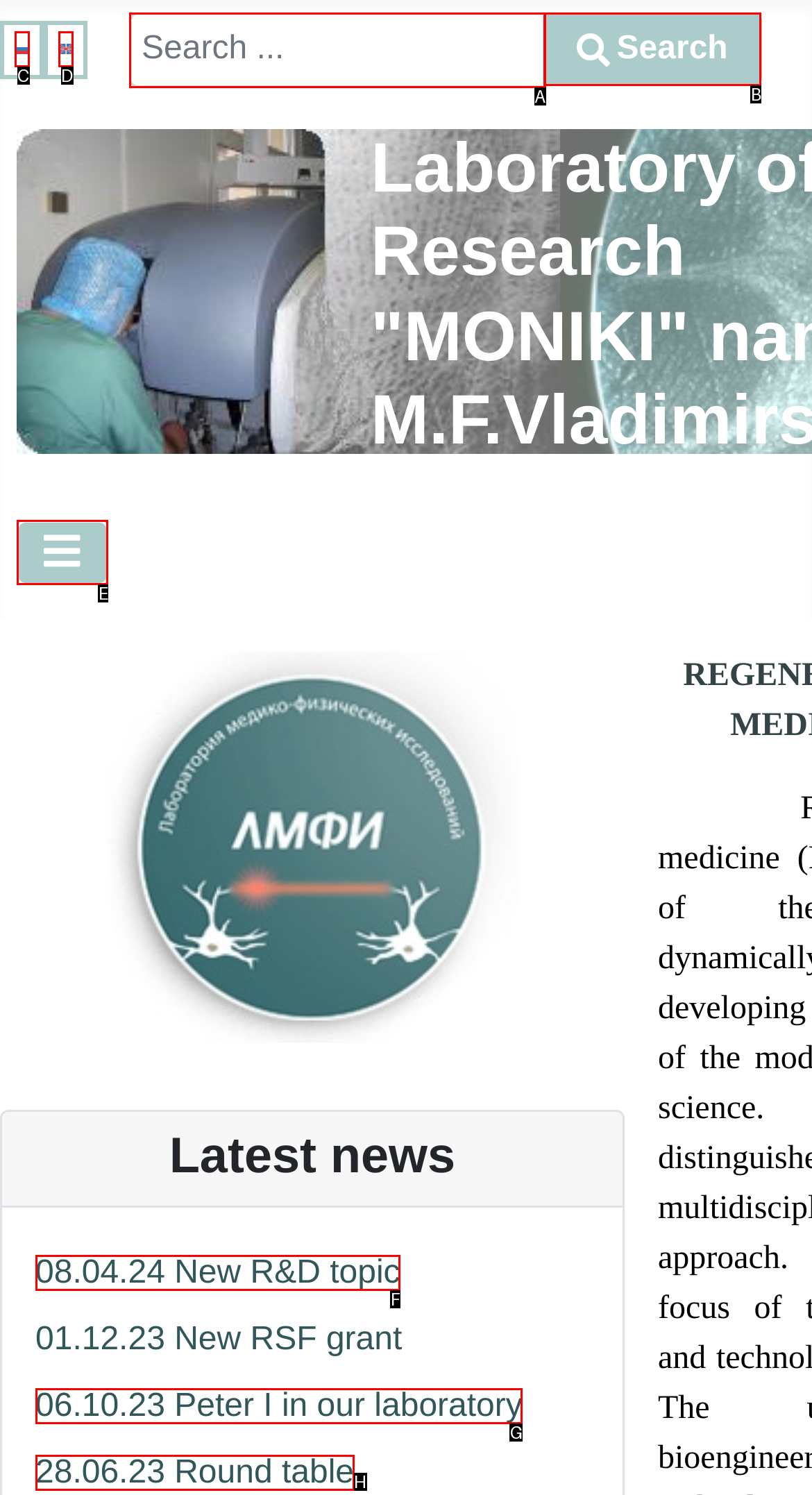Select the correct HTML element to complete the following task: Toggle navigation
Provide the letter of the choice directly from the given options.

E